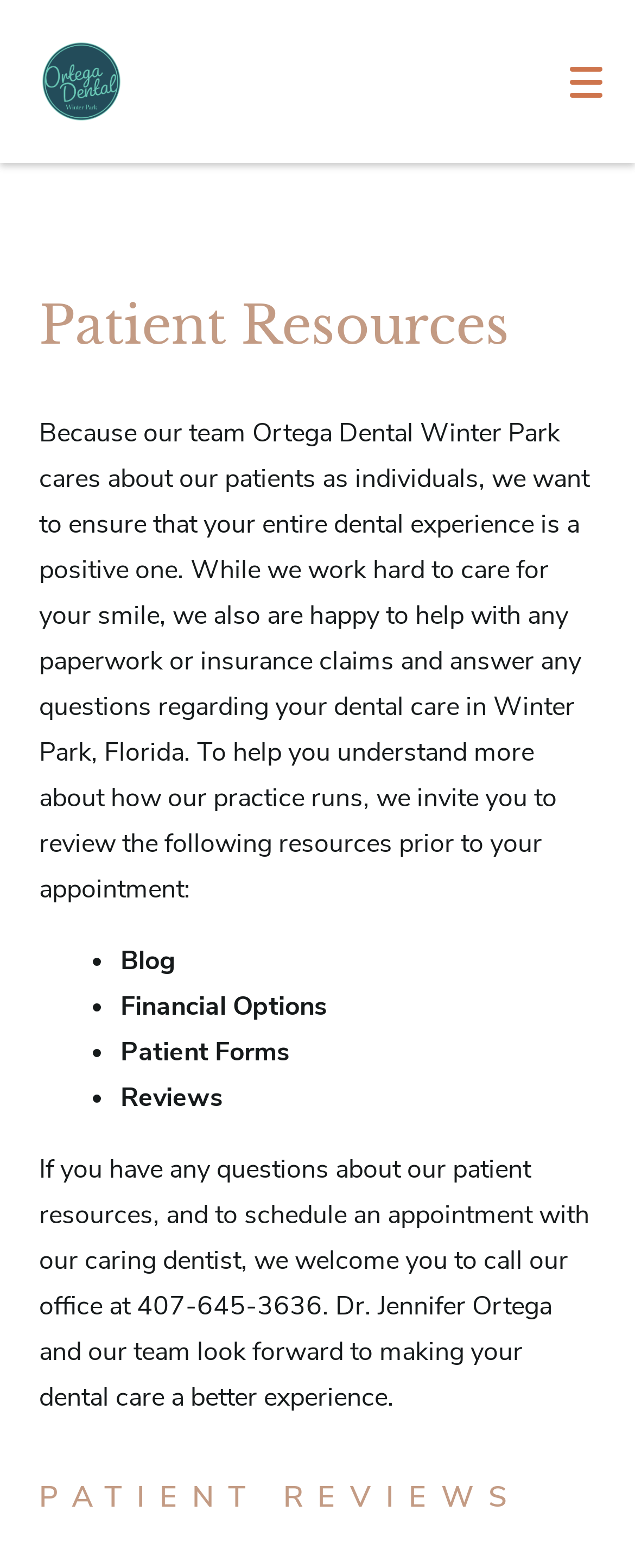What is the name of the dental practice?
Provide a fully detailed and comprehensive answer to the question.

I found the answer by looking at the logo image and the text descriptions on the webpage, which indicate that the dental practice is called Ortega Dental Winter Park.